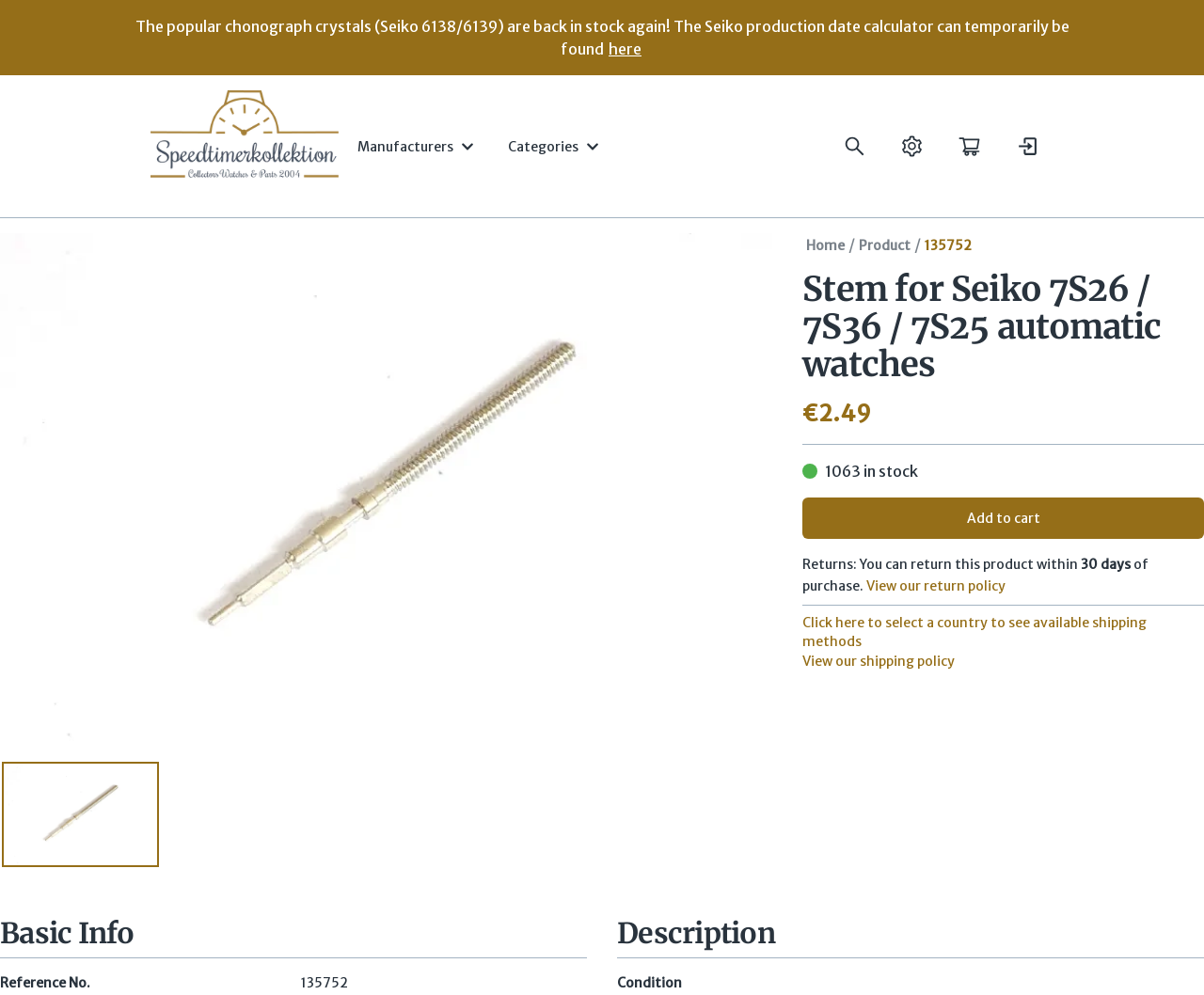Specify the bounding box coordinates for the region that must be clicked to perform the given instruction: "Click the 'Manufacturers' button".

[0.284, 0.128, 0.406, 0.166]